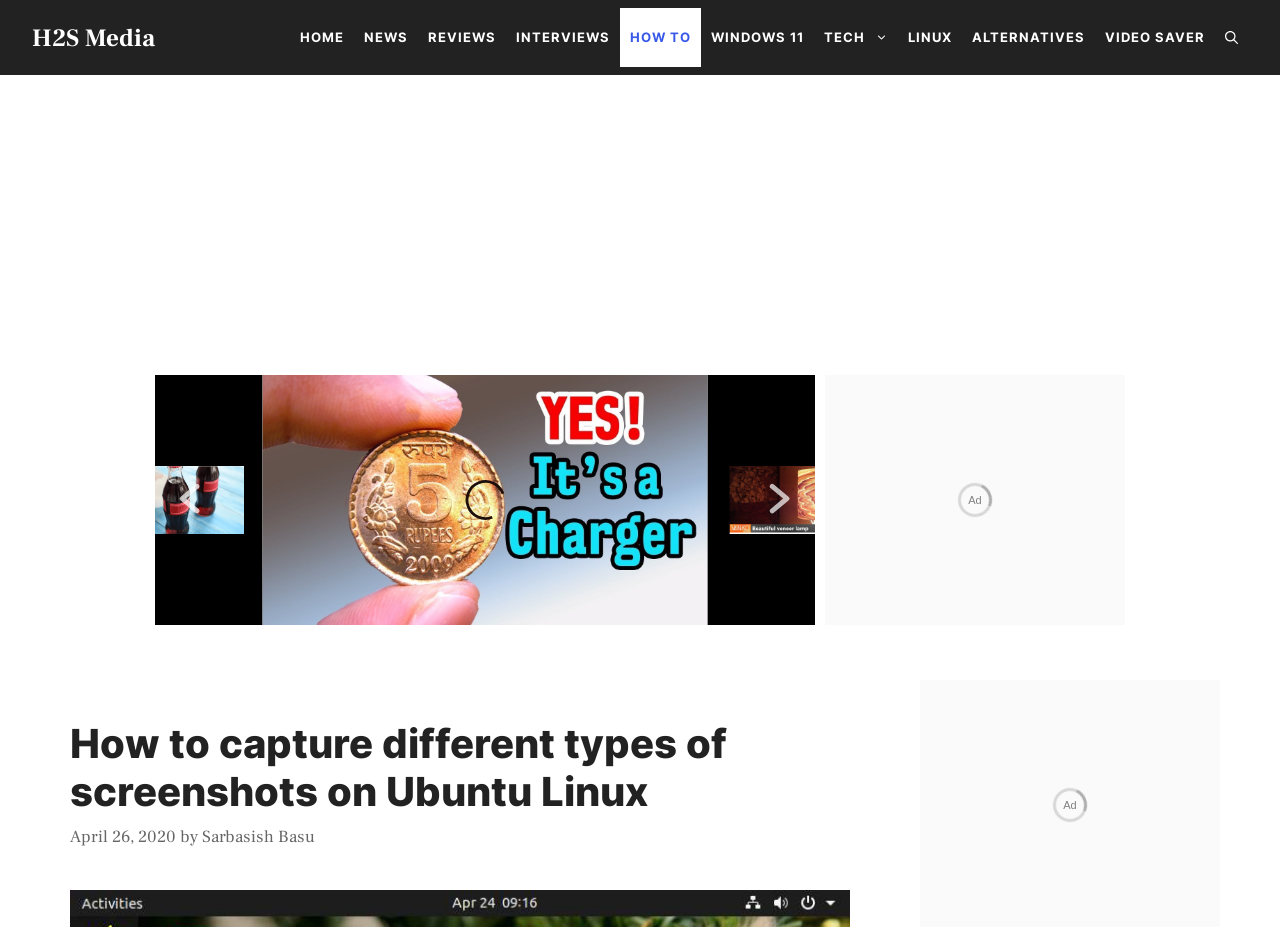What is the date of the article?
Please provide a single word or phrase as the answer based on the screenshot.

April 26, 2020